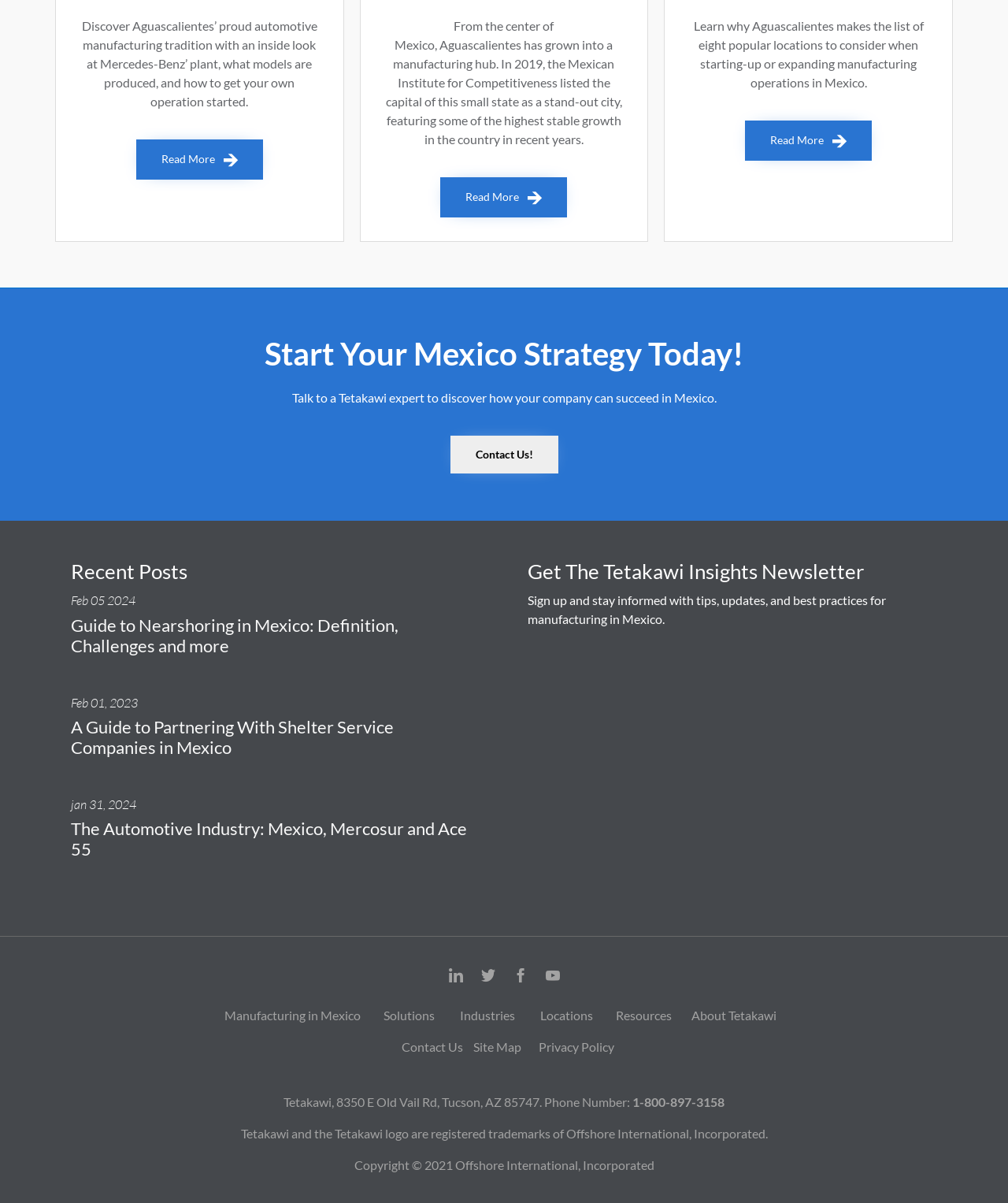How many recent posts are listed?
Using the visual information, respond with a single word or phrase.

3